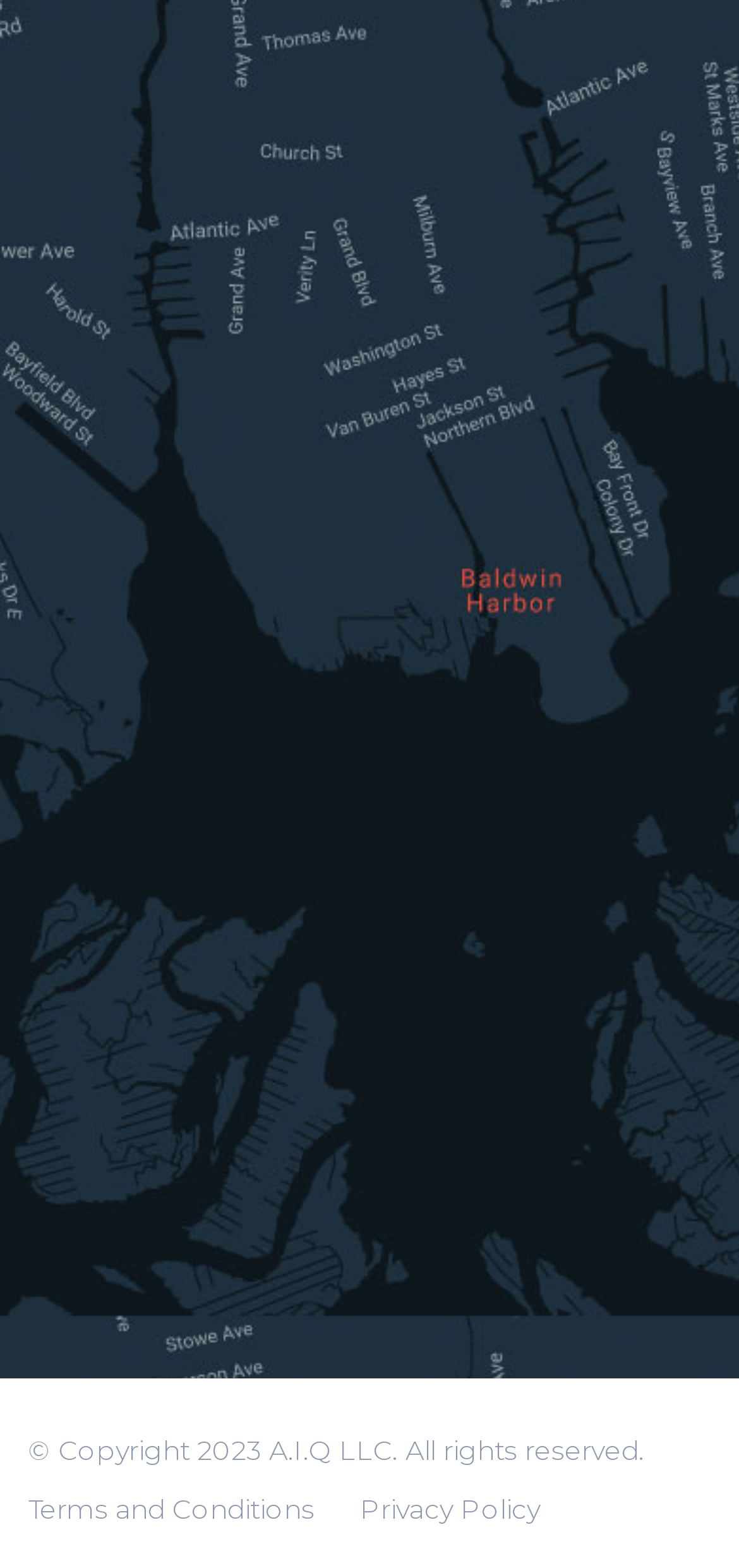What is the copyright year of this webpage?
Could you please answer the question thoroughly and with as much detail as possible?

The copyright year of this webpage is 2023, as indicated by the text '© Copyright 2023 A.I.Q LLC. All rights reserved.' at the bottom of the webpage.